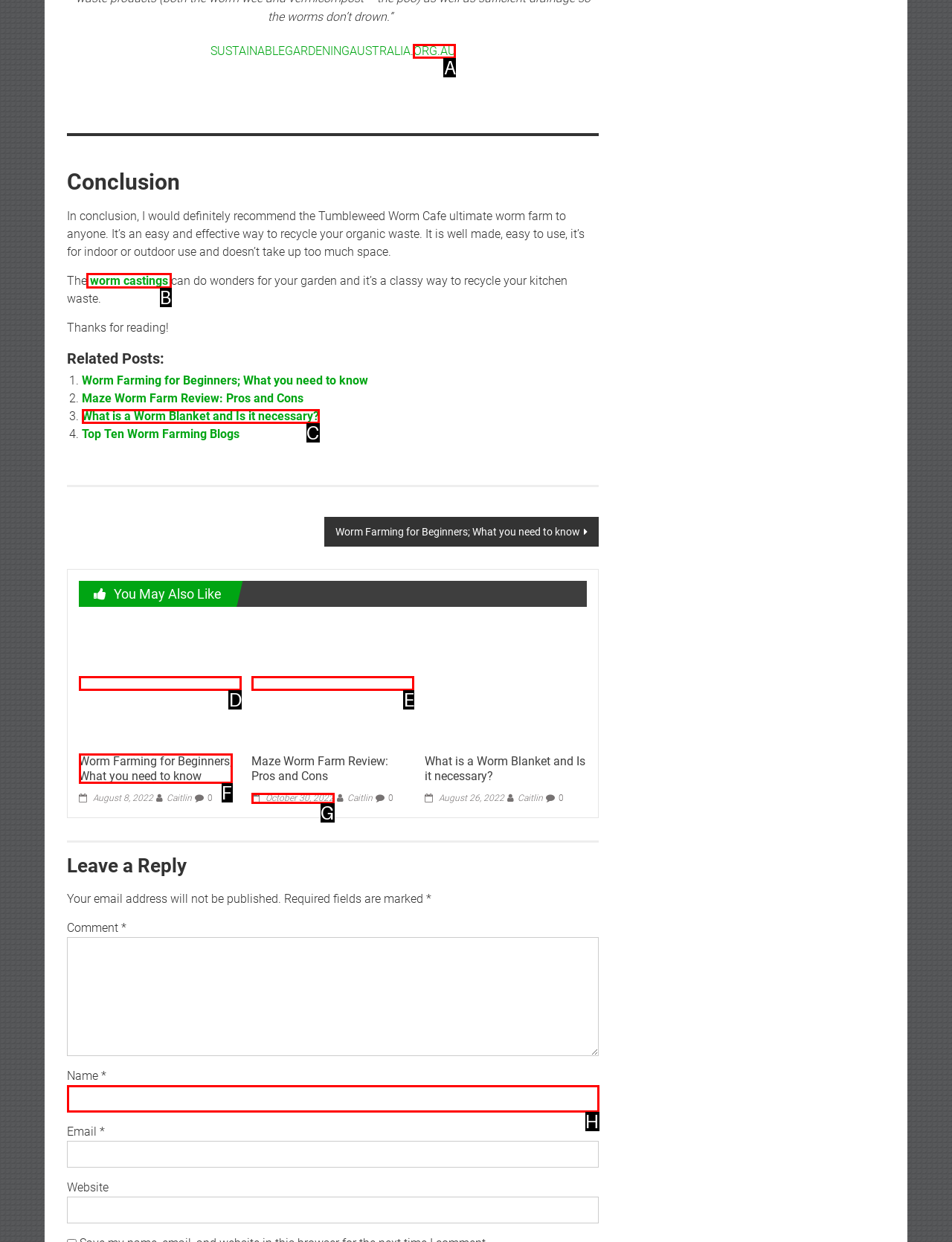Select the HTML element to finish the task: Click on the link to learn about the Tumbleweed Worm Cafe ultimate worm farm Reply with the letter of the correct option.

B